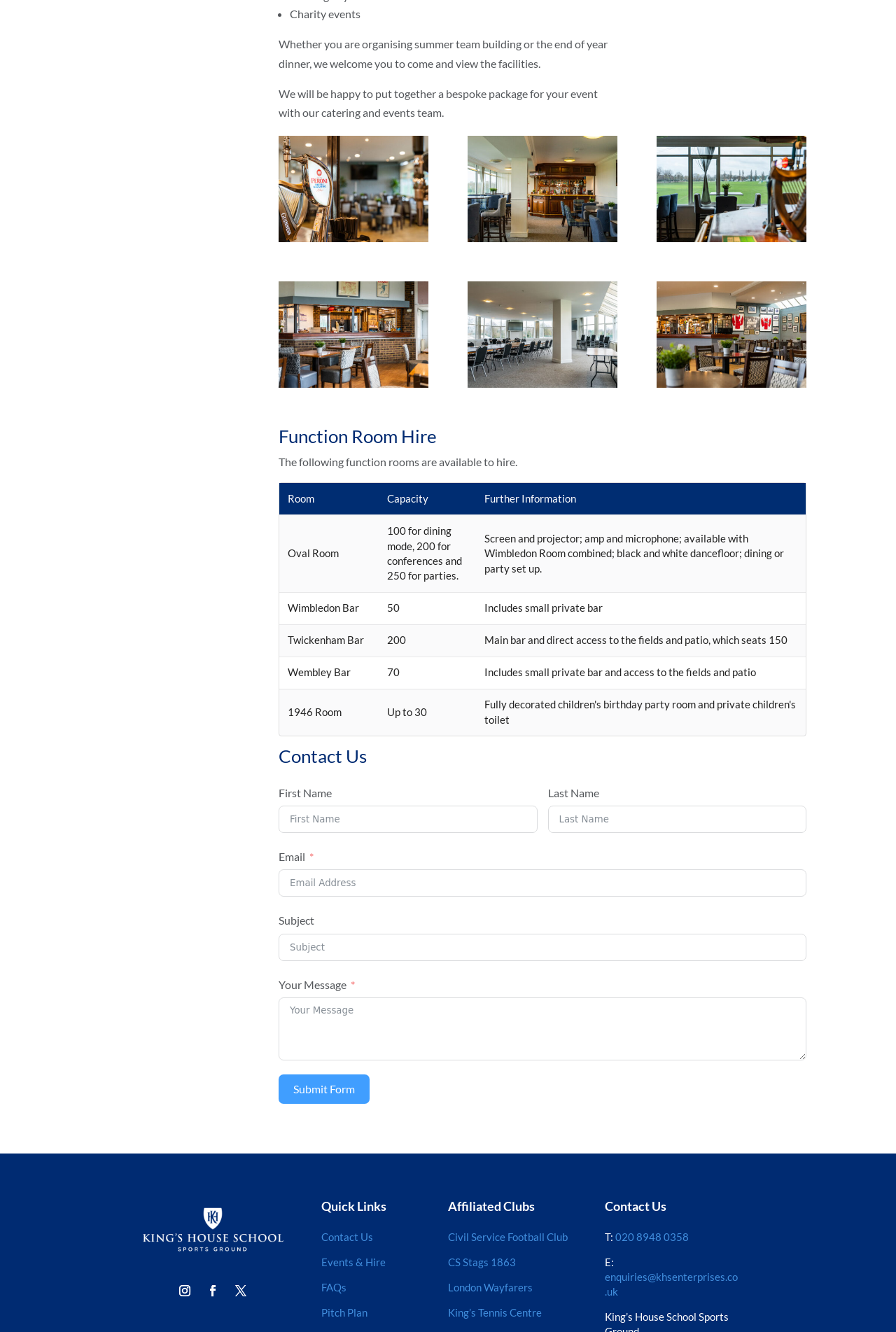Identify the bounding box of the HTML element described here: "Civil Service Football Club". Provide the coordinates as four float numbers between 0 and 1: [left, top, right, bottom].

[0.5, 0.924, 0.634, 0.933]